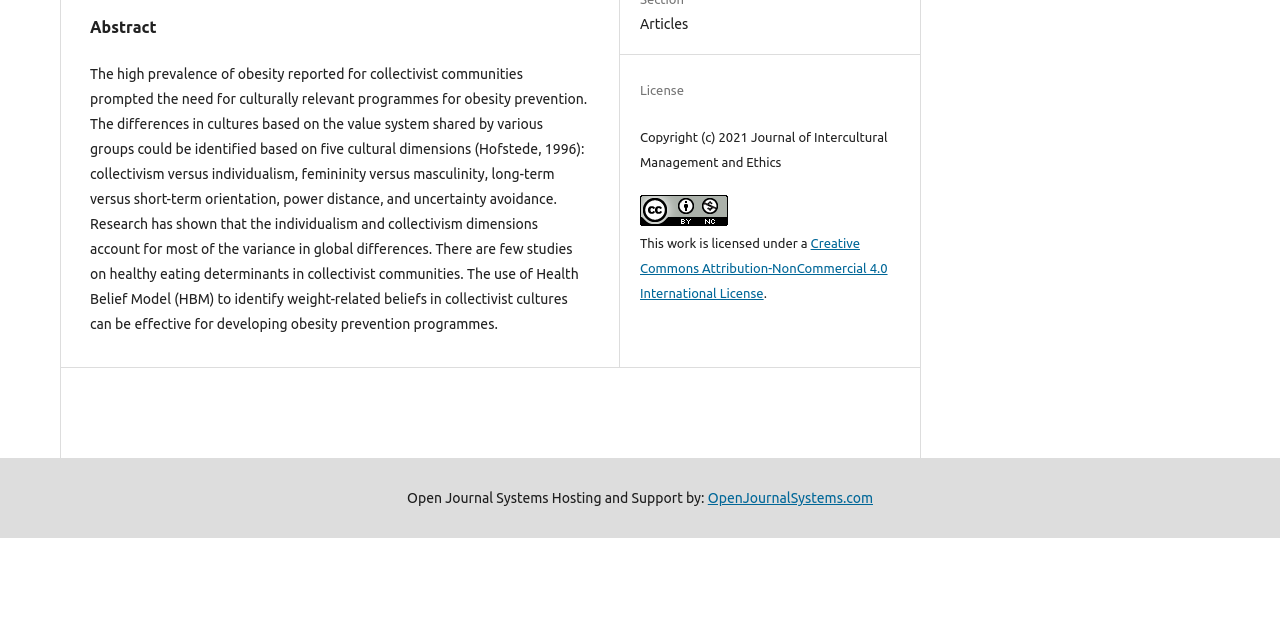Determine the bounding box coordinates for the UI element matching this description: "parent_node: License".

[0.5, 0.335, 0.569, 0.356]